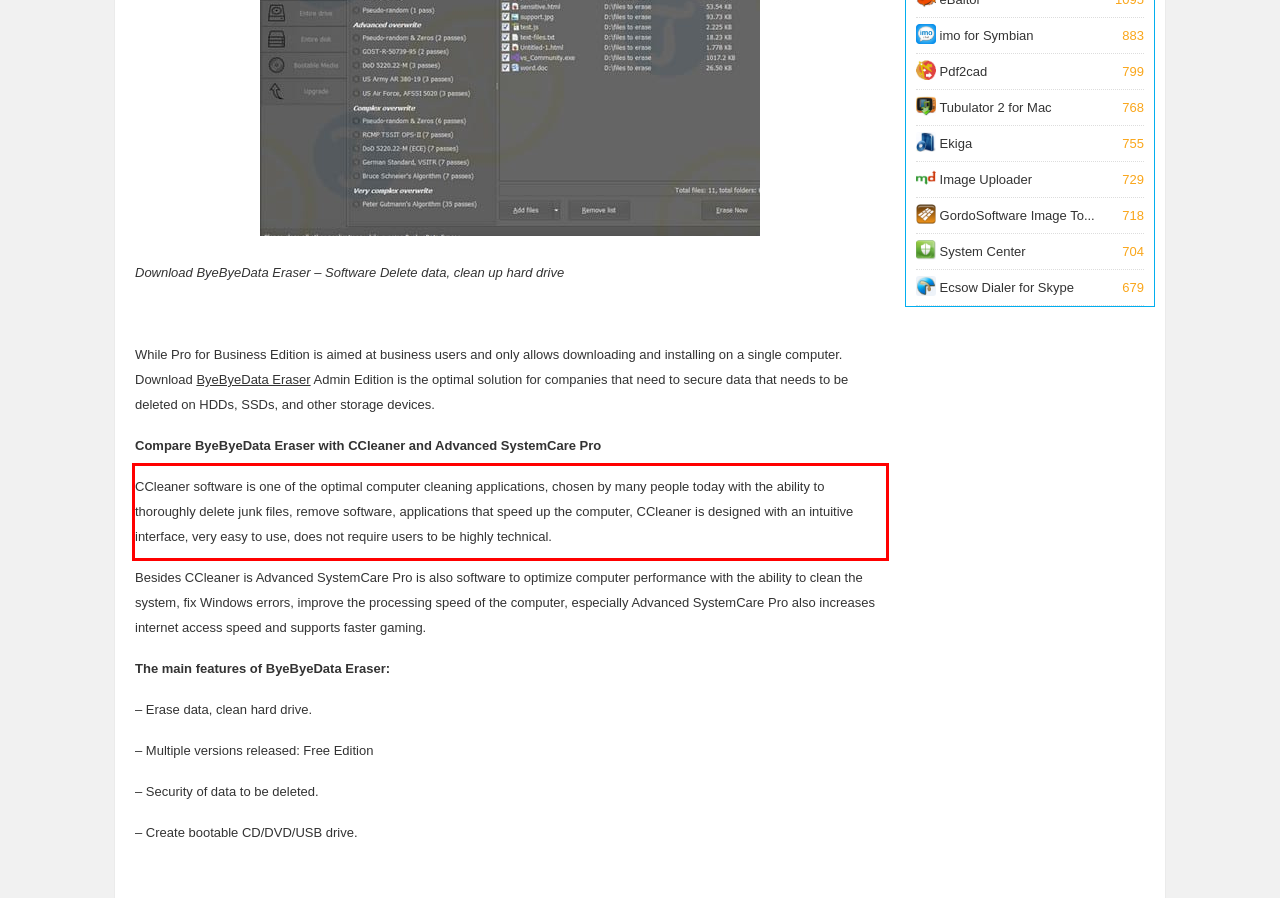Given a screenshot of a webpage, locate the red bounding box and extract the text it encloses.

CCleaner software is one of the optimal computer cleaning applications, chosen by many people today with the ability to thoroughly delete junk files, remove software, applications that speed up the computer, CCleaner is designed with an intuitive interface, very easy to use, does not require users to be highly technical.